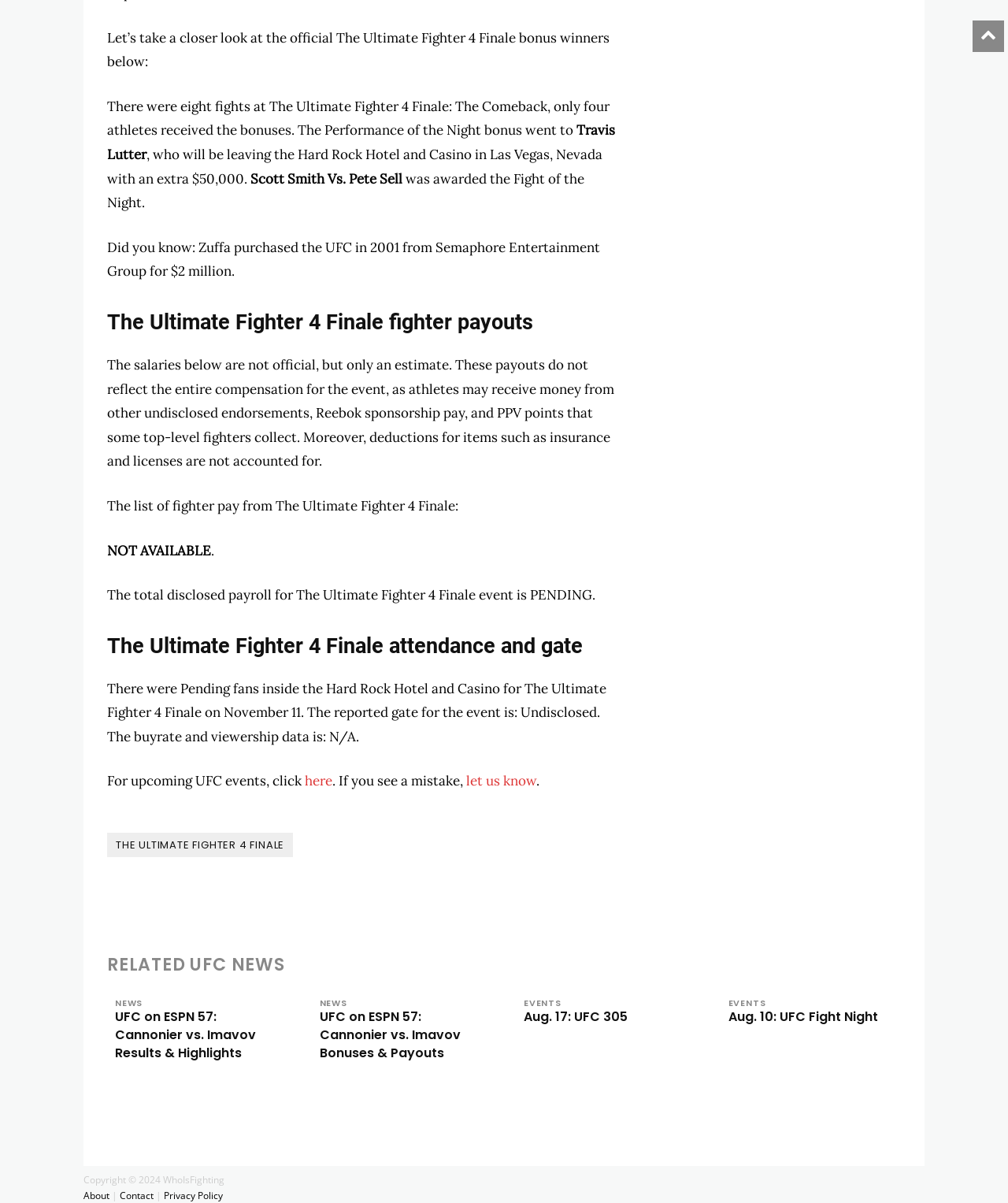Locate the bounding box coordinates of the element I should click to achieve the following instruction: "Click on the link to view Aug. 17: UFC 305".

[0.52, 0.836, 0.623, 0.851]